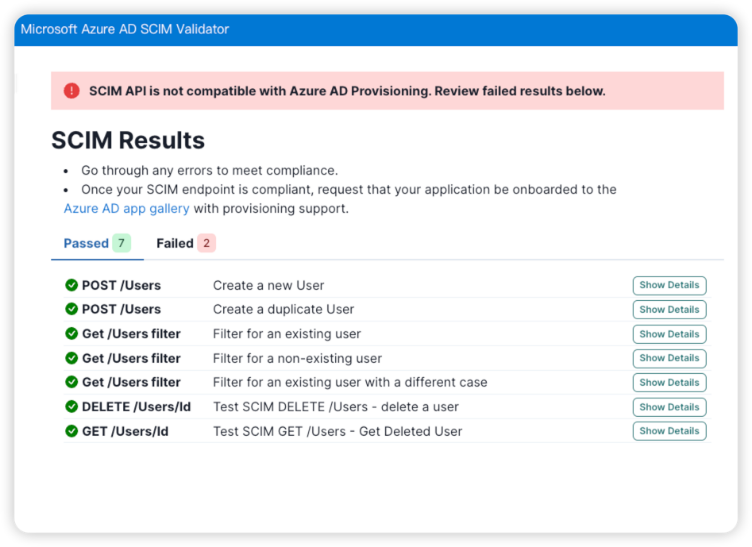What action is recommended once the SCIM endpoint is deemed compliant?
Look at the image and respond with a one-word or short-phrase answer.

Request provisioning support